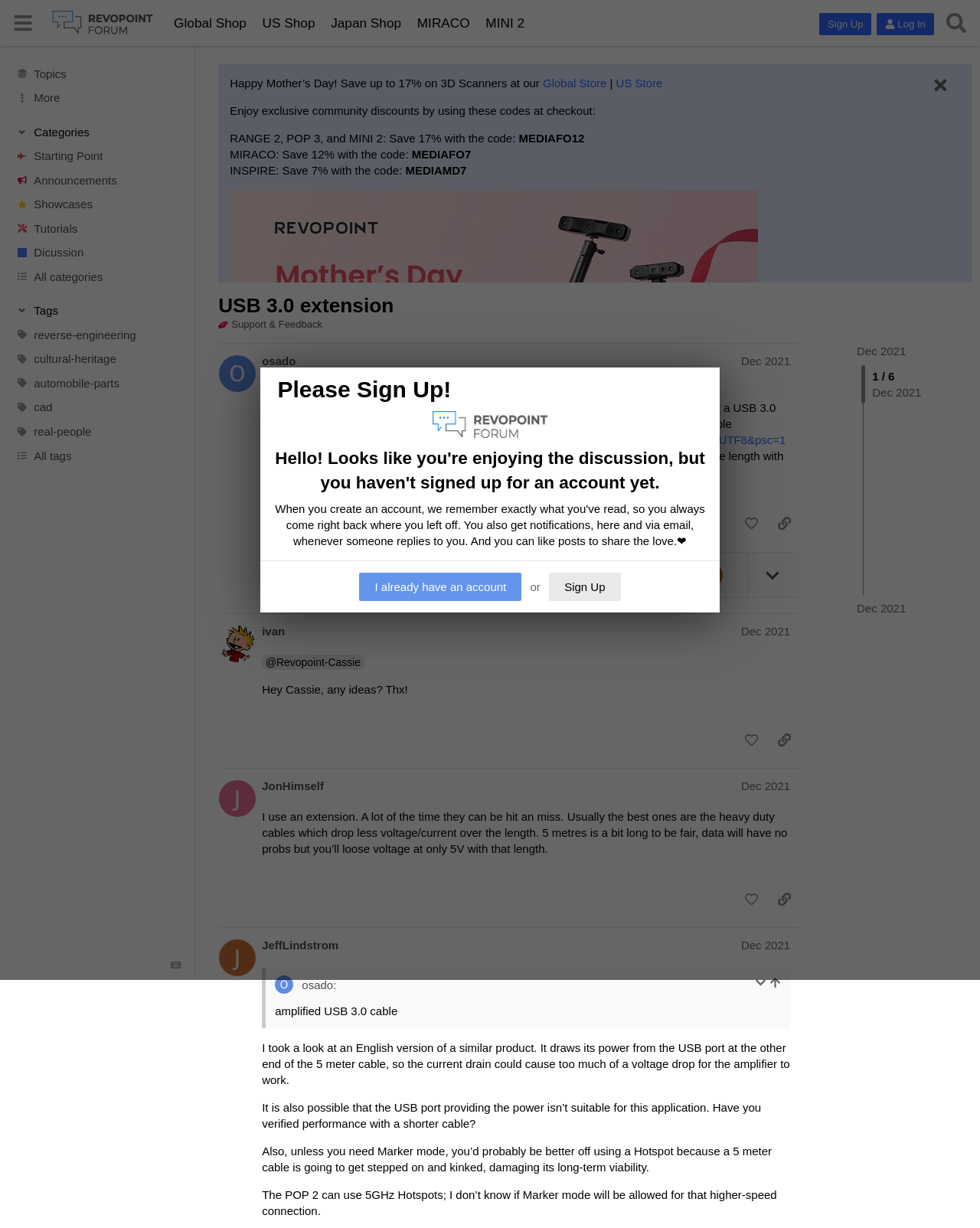Find the bounding box coordinates of the element's region that should be clicked in order to follow the given instruction: "Search for something". The coordinates should consist of four float numbers between 0 and 1, i.e., [left, top, right, bottom].

[0.959, 0.005, 0.992, 0.032]